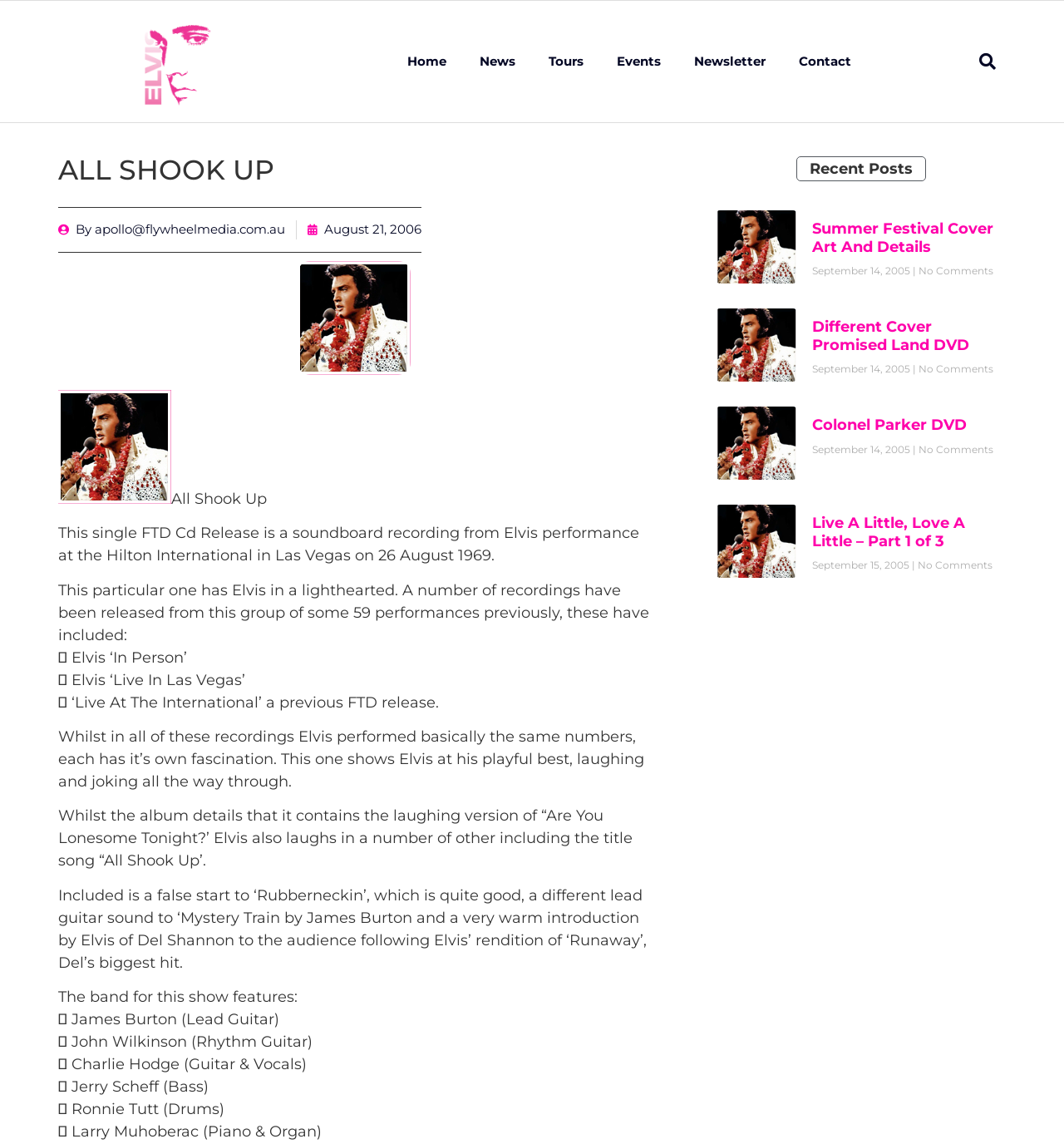Examine the image carefully and respond to the question with a detailed answer: 
What is the title of the FTD Cd Release?

The title of the FTD Cd Release is 'All Shook Up', which is mentioned in the StaticText element as 'This single FTD Cd Release is a soundboard recording from Elvis performance at the Hilton International in Las Vegas on 26 August 1969'.